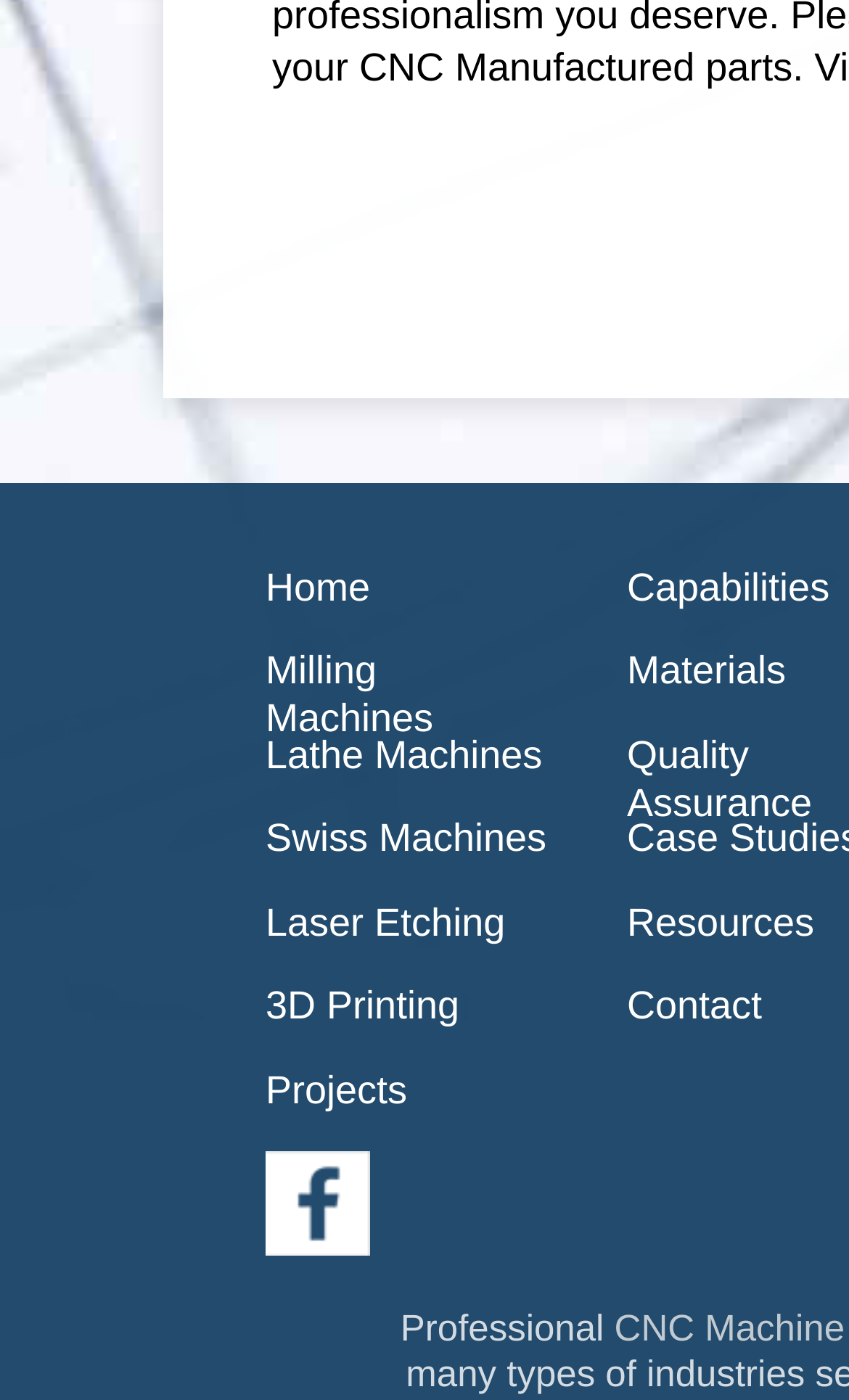Is there an empty link on the webpage?
Using the image, answer in one word or phrase.

Yes